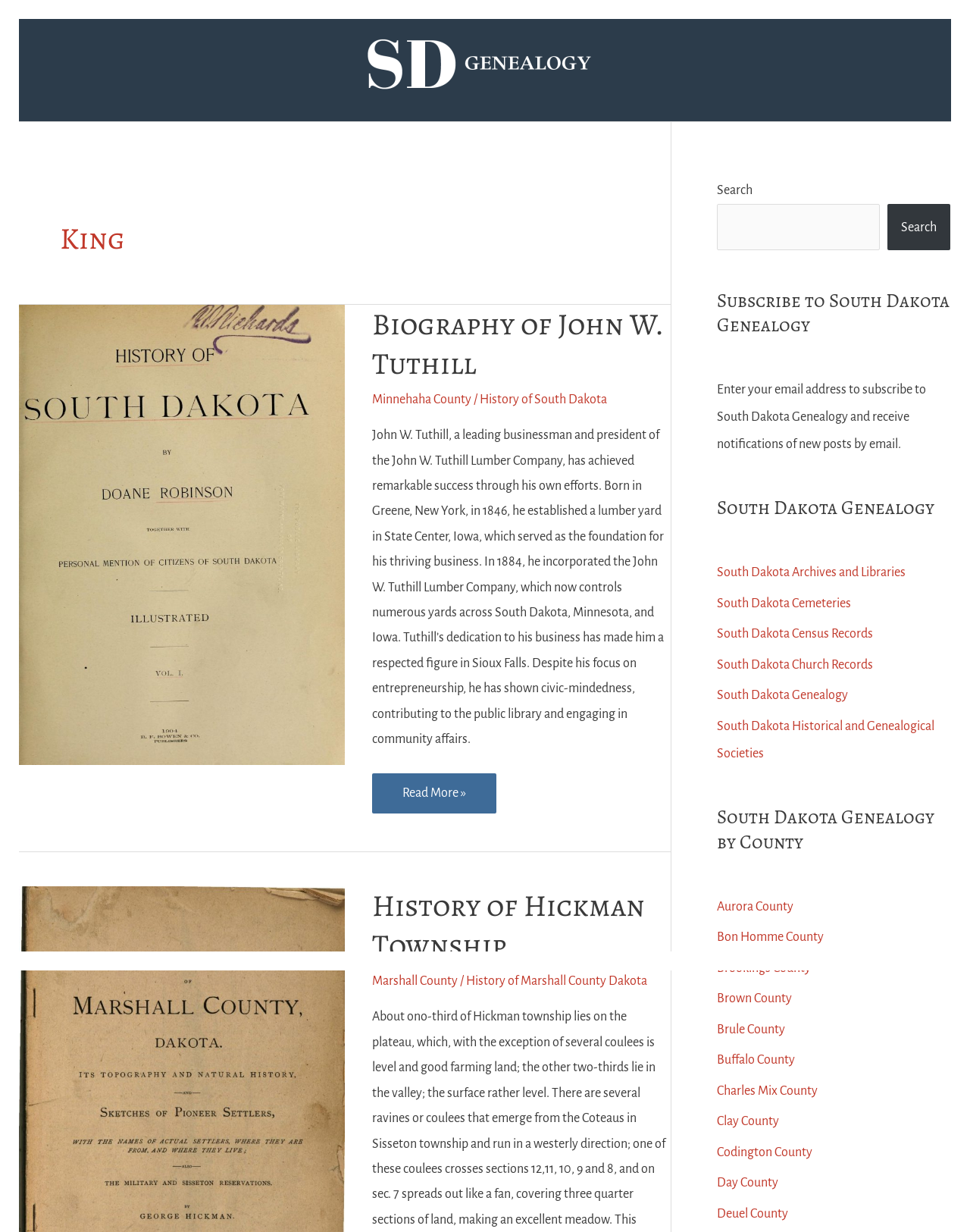Please find the bounding box coordinates of the clickable region needed to complete the following instruction: "Explore King county genealogy". The bounding box coordinates must consist of four float numbers between 0 and 1, i.e., [left, top, right, bottom].

[0.062, 0.177, 0.649, 0.211]